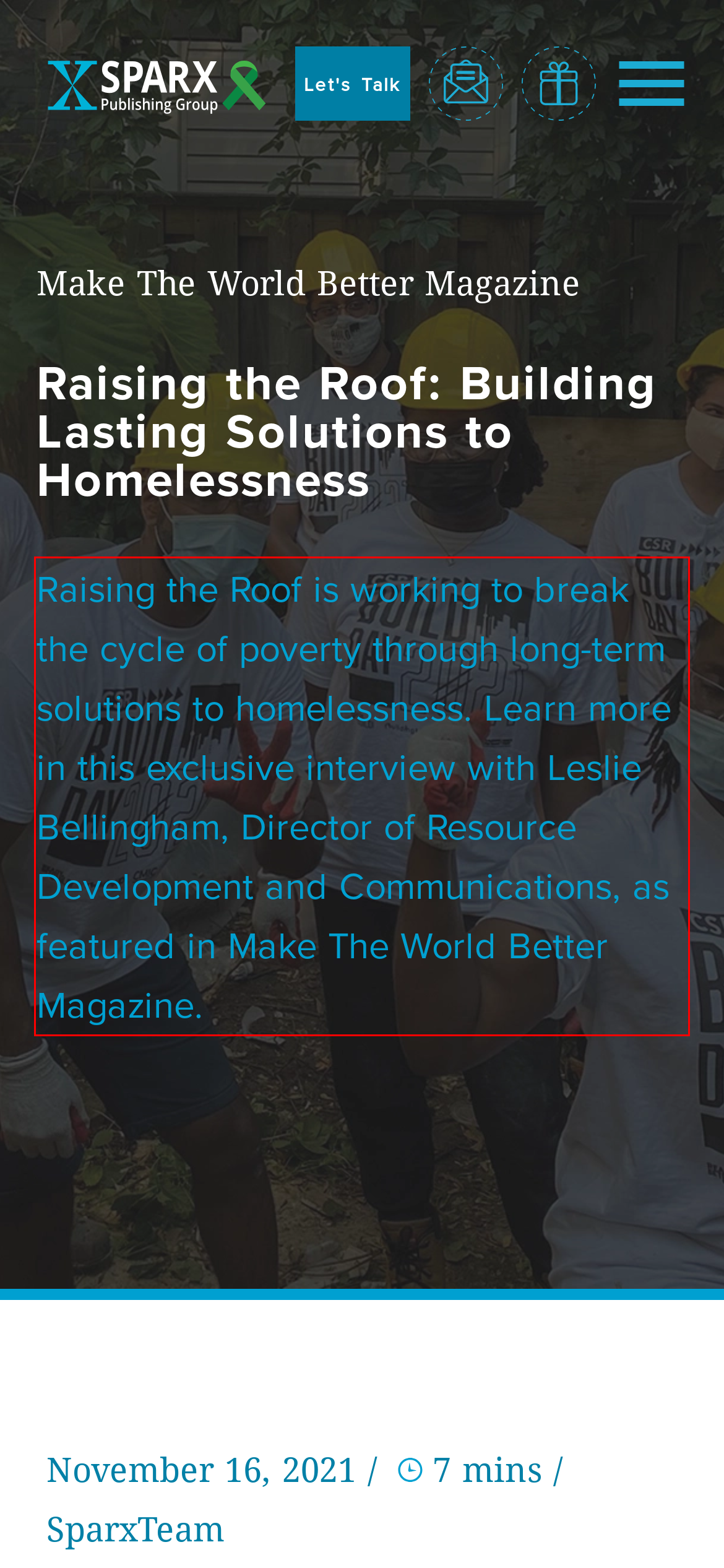Look at the provided screenshot of the webpage and perform OCR on the text within the red bounding box.

Raising the Roof is working to break the cycle of poverty through long-term solutions to homelessness. Learn more in this exclusive interview with Leslie Bellingham, Director of Resource Development and Communications, as featured in Make The World Better Magazine.